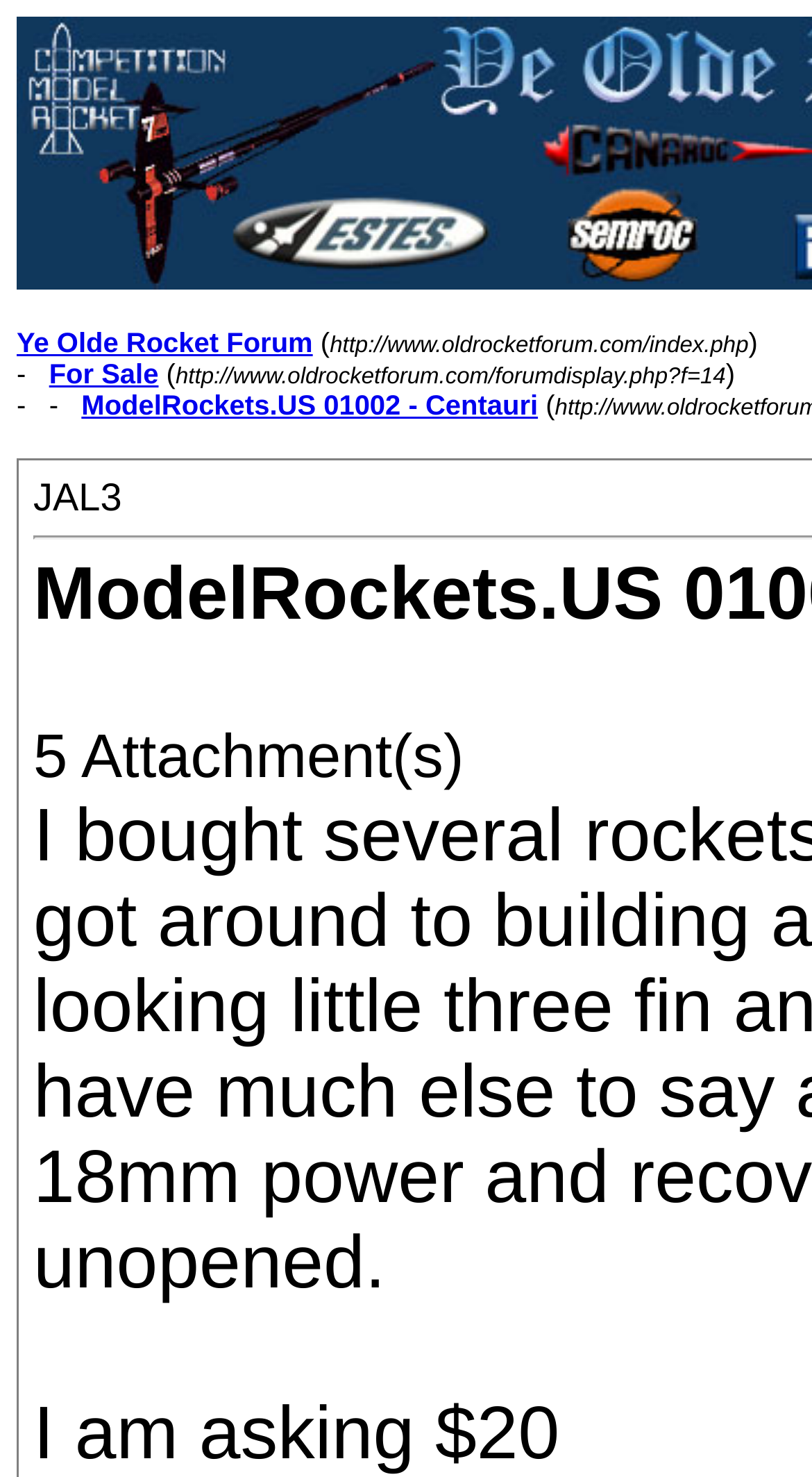Find the bounding box coordinates for the HTML element described as: "ModelRockets.US 01002 - Centauri". The coordinates should consist of four float values between 0 and 1, i.e., [left, top, right, bottom].

[0.1, 0.264, 0.662, 0.285]